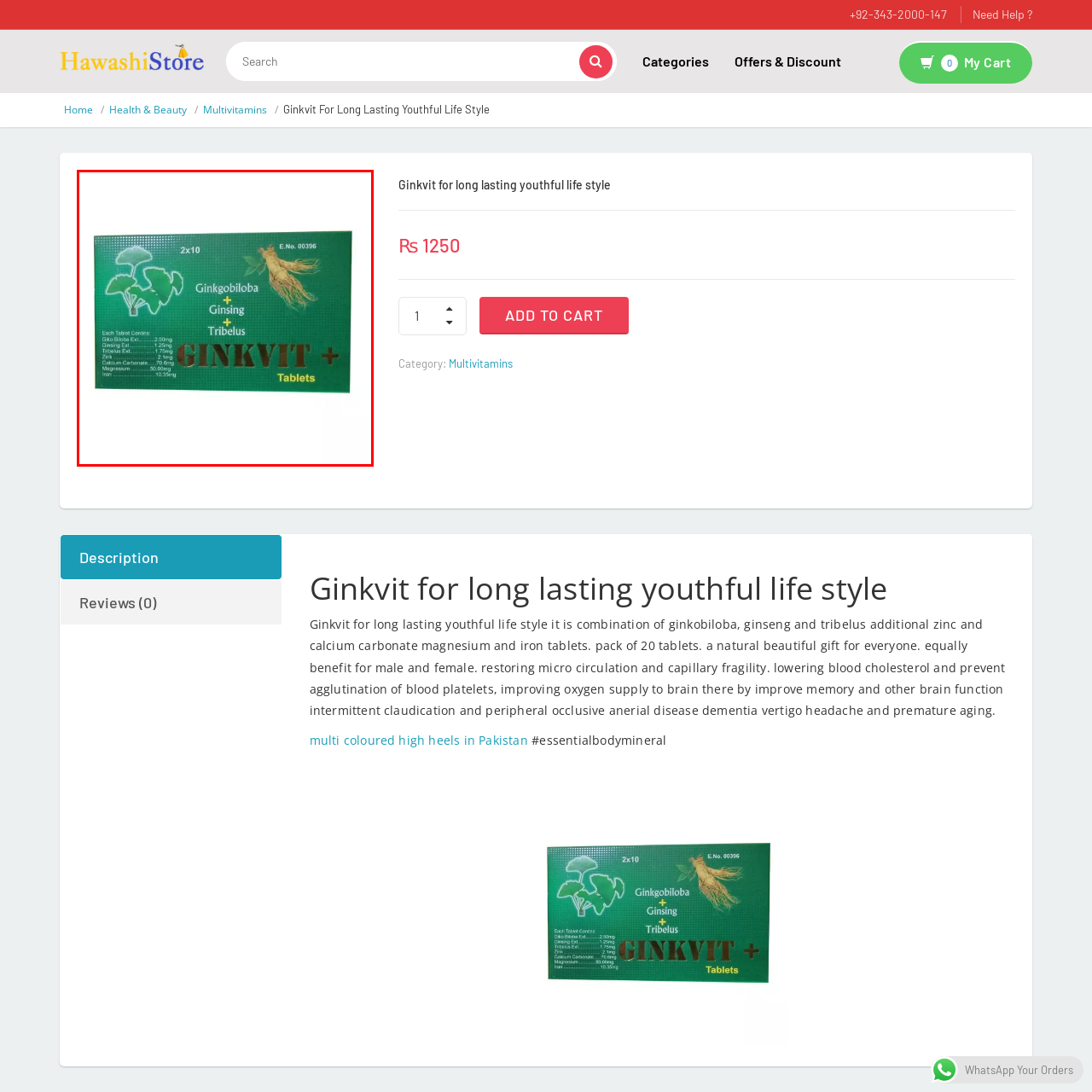What is the form of the product?
Examine the image outlined by the red bounding box and answer the question with as much detail as possible.

The label explicitly states 'Tablets' to indicate the form of the product, which suggests that the dietary supplement comes in a solid, pill-like form that is easy to consume.